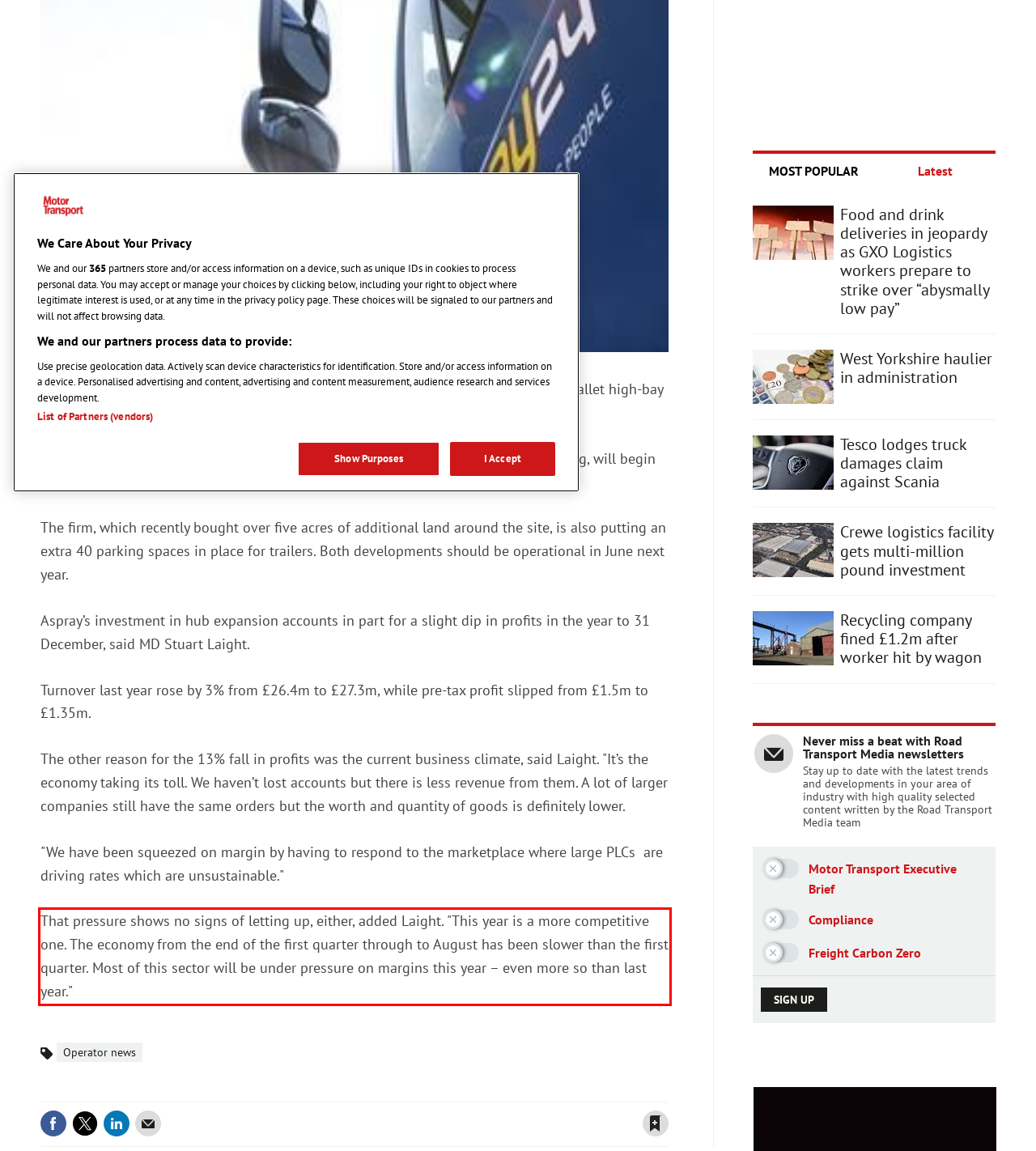Given a screenshot of a webpage with a red bounding box, extract the text content from the UI element inside the red bounding box.

That pressure shows no signs of letting up, either, added Laight. "This year is a more competitive one. The economy from the end of the first quarter through to August has been slower than the first quarter. Most of this sector will be under pressure on margins this year – even more so than last year."